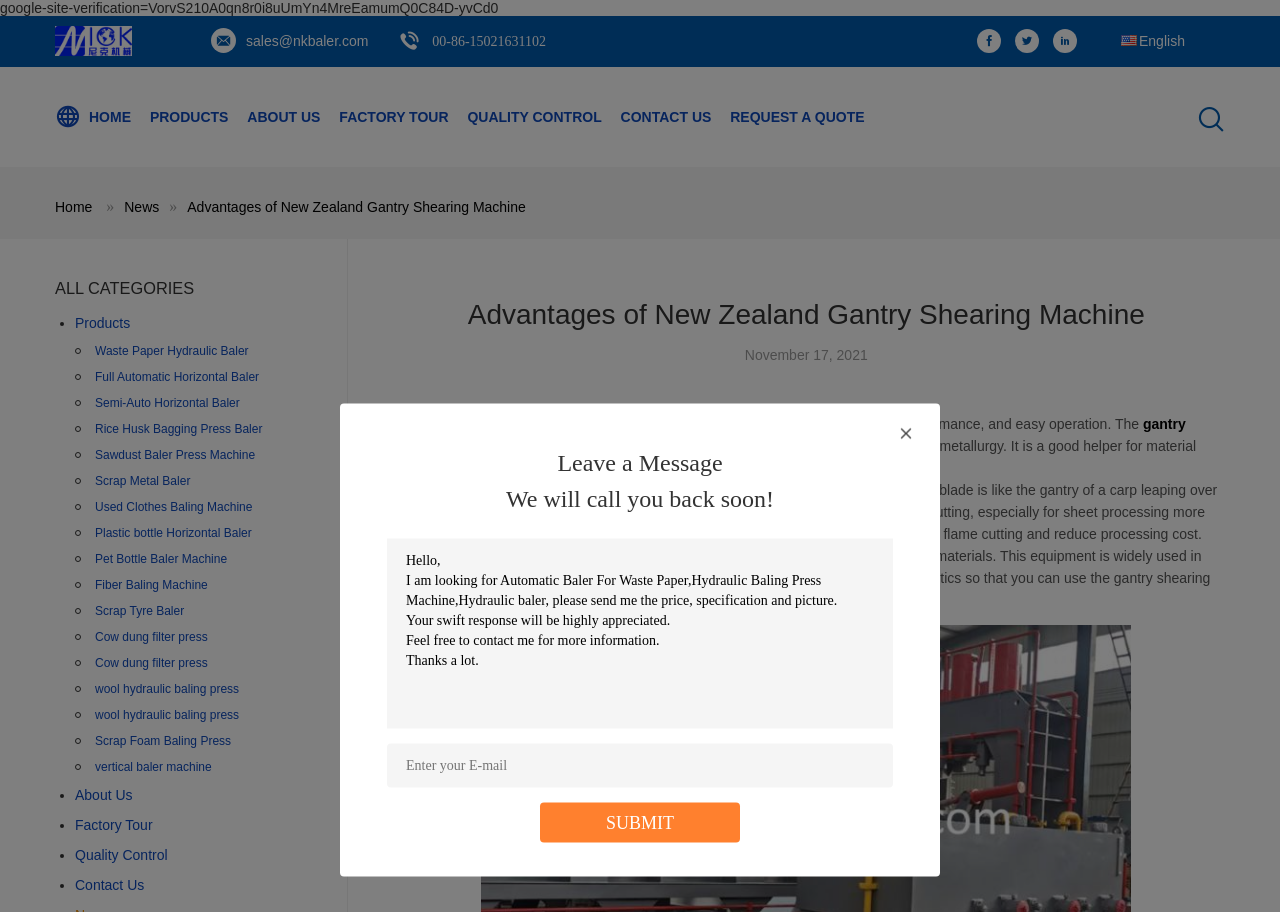Identify the main heading of the webpage and provide its text content.

Advantages of New Zealand Gantry Shearing Machine